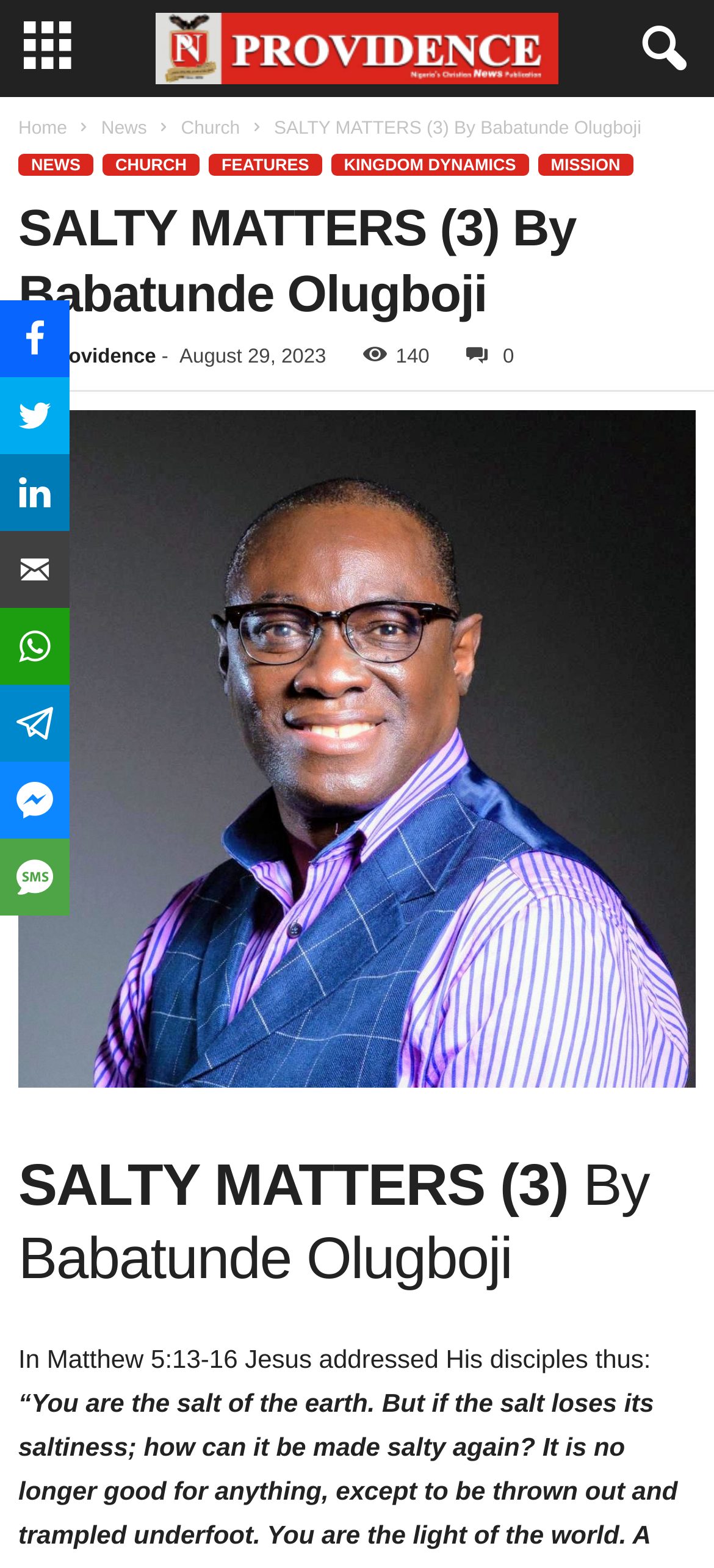Detail the webpage's structure and highlights in your description.

The webpage appears to be an article page from a news website, specifically Providence News. At the top, there is a navigation menu with links to "Home", "News", "Church", and other sections. Below the navigation menu, there is a header section with the title "SALTY MATTERS (3) By Babatunde Olugboji" in a large font size. 

To the right of the title, there are links to "Providence" and a time stamp "August 29, 2023". Additionally, there is a counter displaying "140" and a share button represented by an icon. 

Below the header section, there is a large image that spans the width of the page. 

The main content of the article starts with a heading that repeats the title "SALTY MATTERS (3) By Babatunde Olugboji". The article begins with the sentence "In Matthew 5:13-16 Jesus addressed His disciples thus:". 

On the left side of the page, there is a vertical menu with links to various sections or categories, labeled "a", "d", "k", "v", "J", "\", "*", and "0".